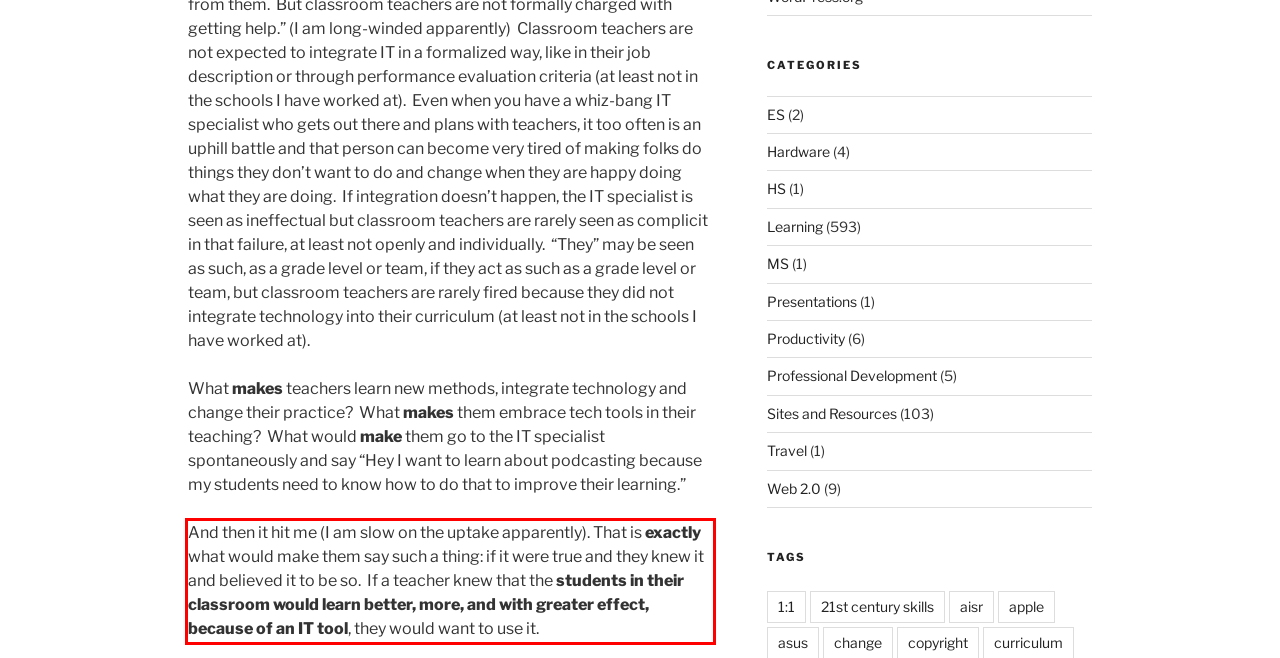With the given screenshot of a webpage, locate the red rectangle bounding box and extract the text content using OCR.

And then it hit me (I am slow on the uptake apparently). That is exactly what would make them say such a thing: if it were true and they knew it and believed it to be so. If a teacher knew that the students in their classroom would learn better, more, and with greater effect, because of an IT tool, they would want to use it.